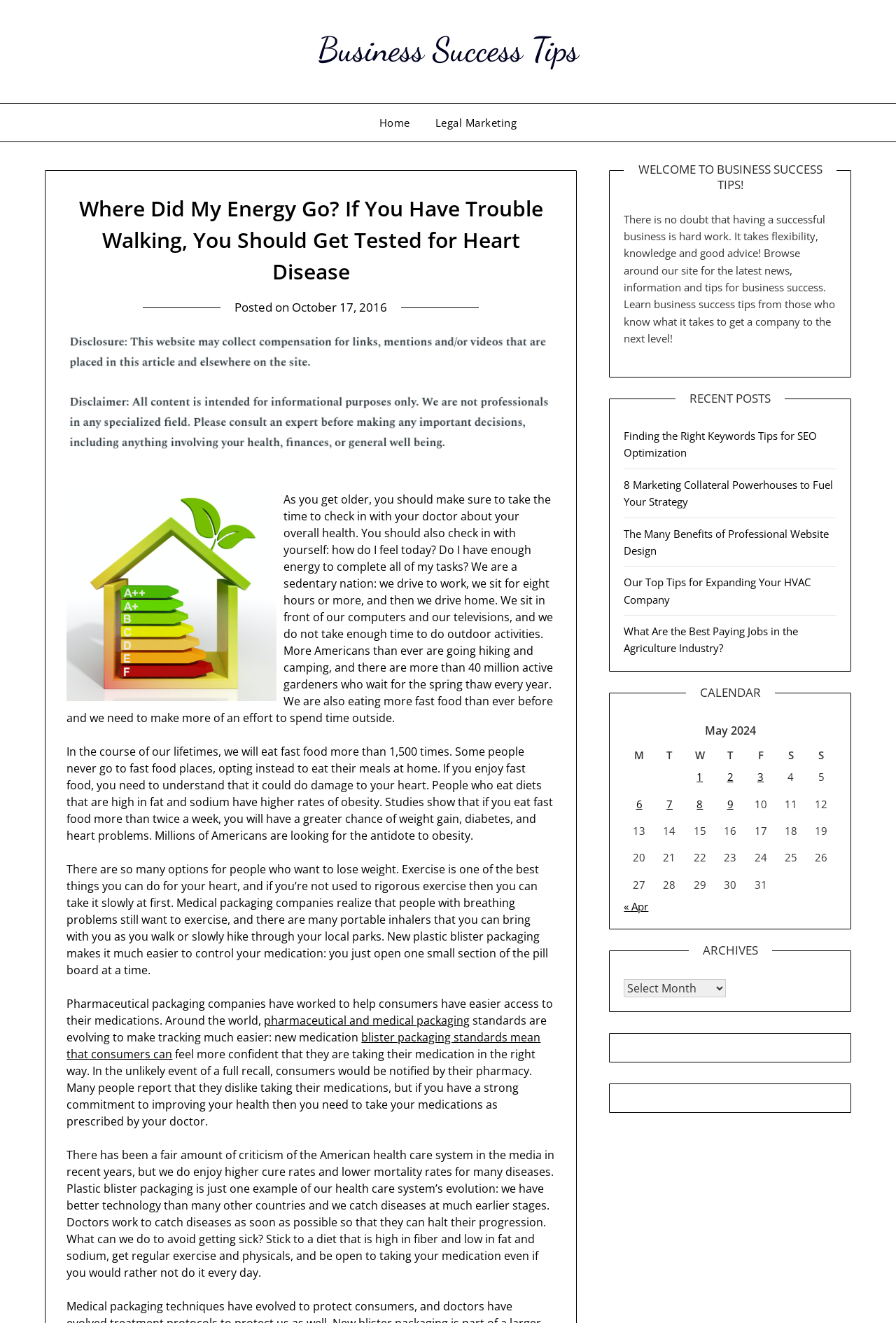Identify the bounding box coordinates of the region that needs to be clicked to carry out this instruction: "view the calendar for May 2024". Provide these coordinates as four float numbers ranging from 0 to 1, i.e., [left, top, right, bottom].

[0.696, 0.545, 0.934, 0.679]